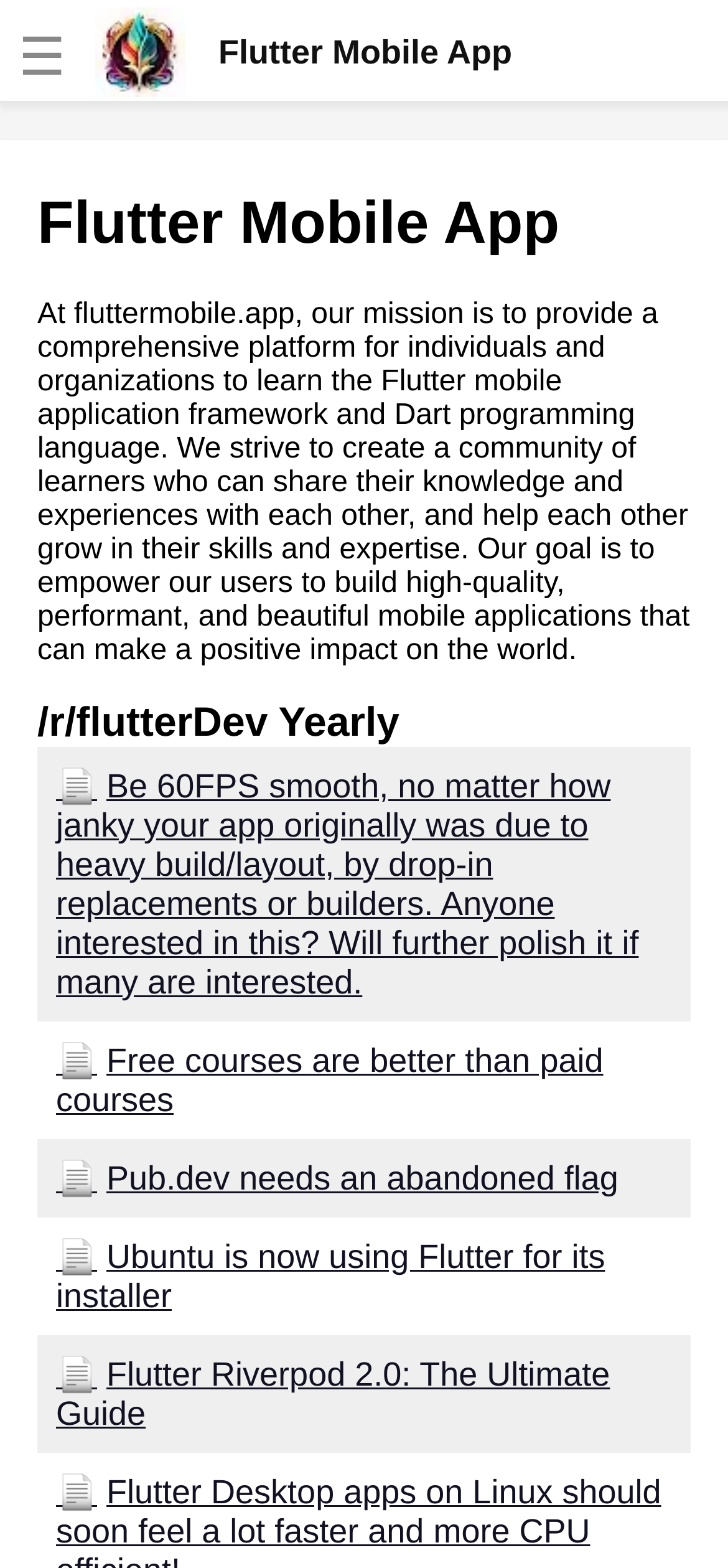Could you find the bounding box coordinates of the clickable area to complete this instruction: "Click on the logo link"?

[0.131, 0.004, 0.703, 0.061]